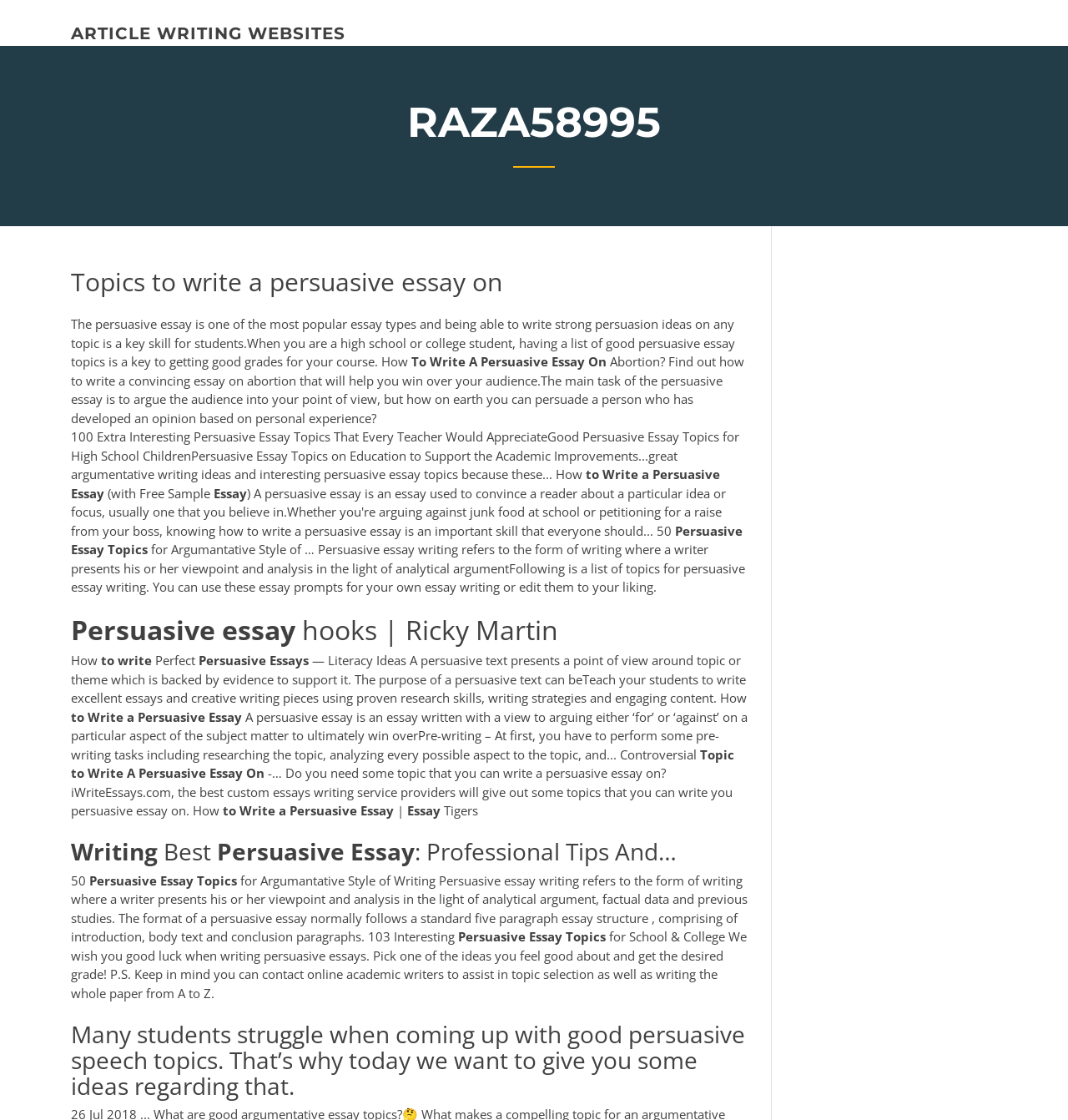Are there any examples of persuasive essays on this webpage?
Your answer should be a single word or phrase derived from the screenshot.

No